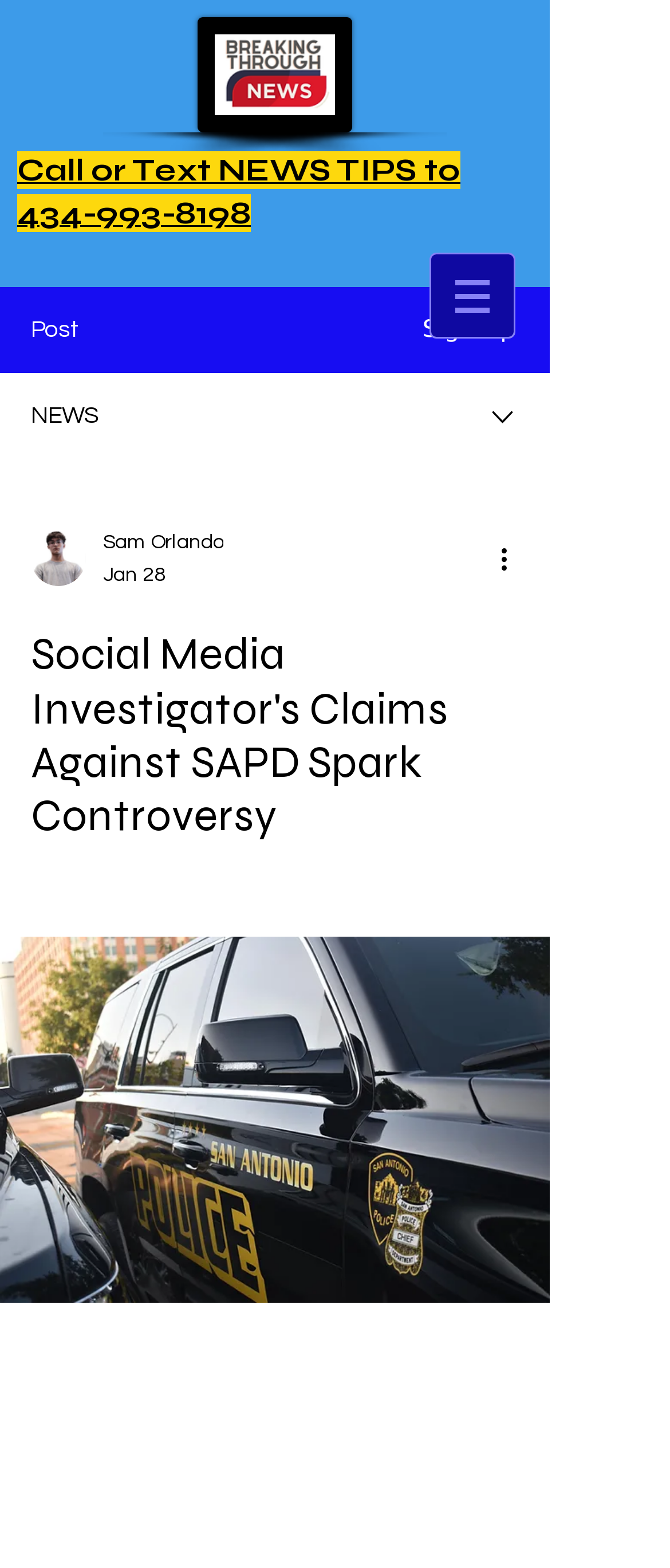What is the date of the article?
Based on the image, please offer an in-depth response to the question.

I found the date of the article by looking at the combobox element that contains the author's information. The generic element with the text 'Jan 28' is located within the combobox, indicating that the article was published on January 28.